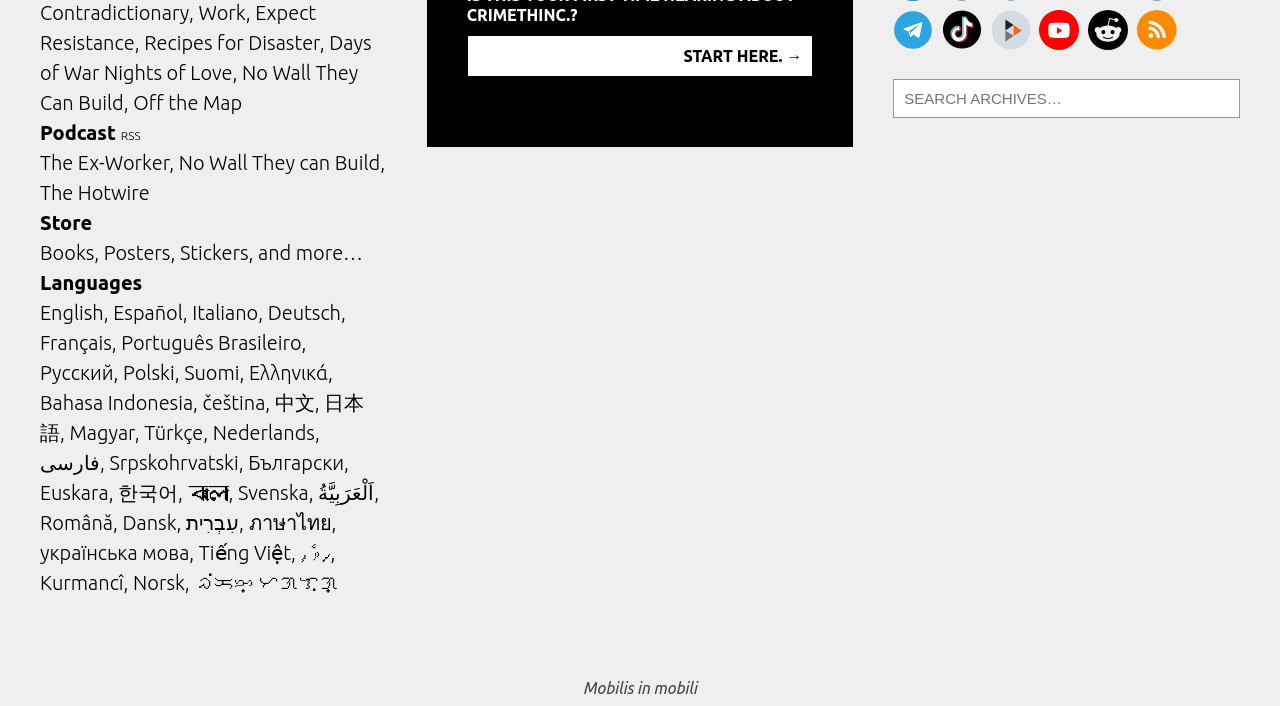Please specify the bounding box coordinates for the clickable region that will help you carry out the instruction: "Browse the 'Store' section".

[0.031, 0.299, 0.072, 0.332]